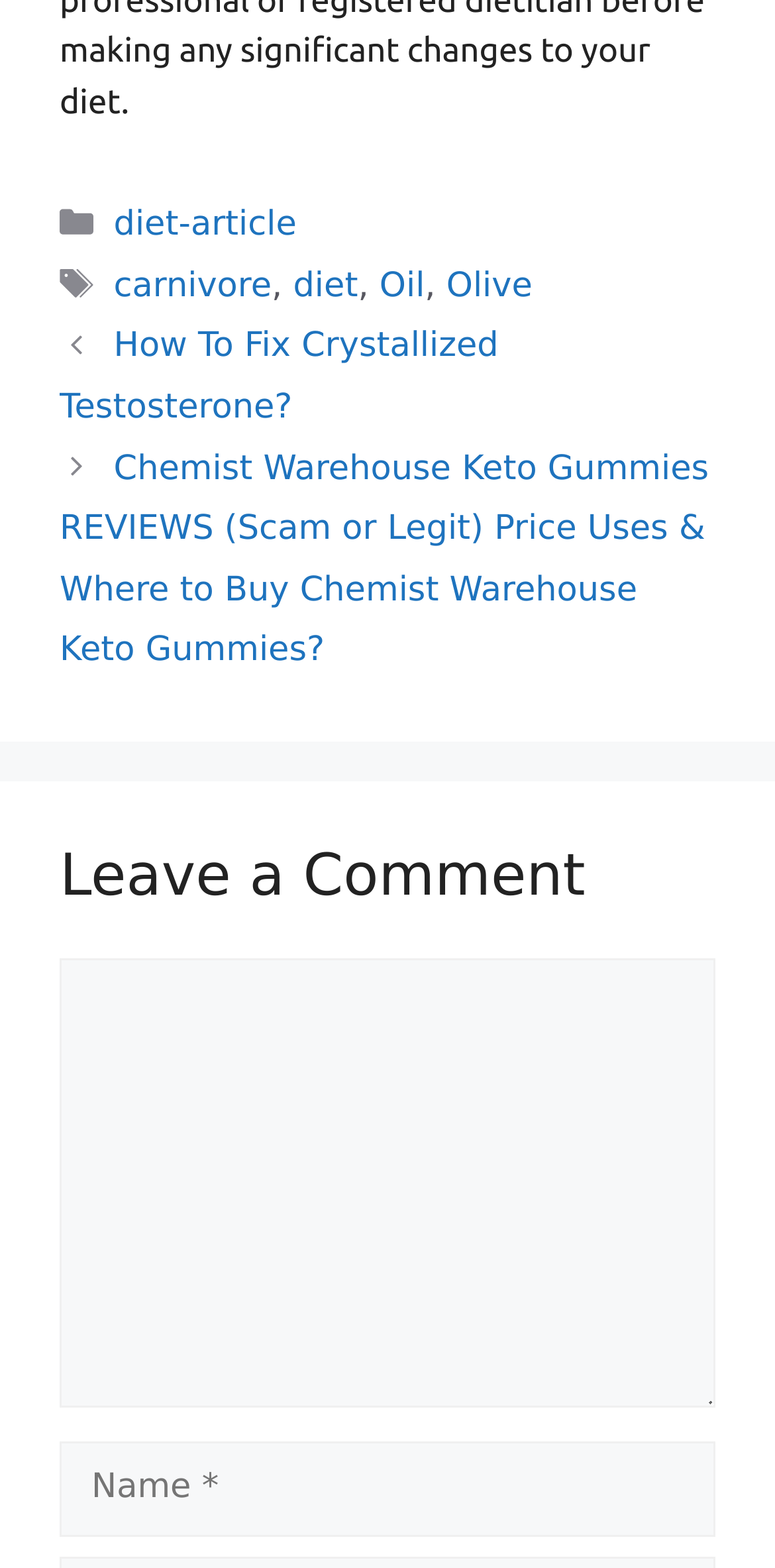Could you provide the bounding box coordinates for the portion of the screen to click to complete this instruction: "Enter a comment"?

[0.077, 0.611, 0.923, 0.897]